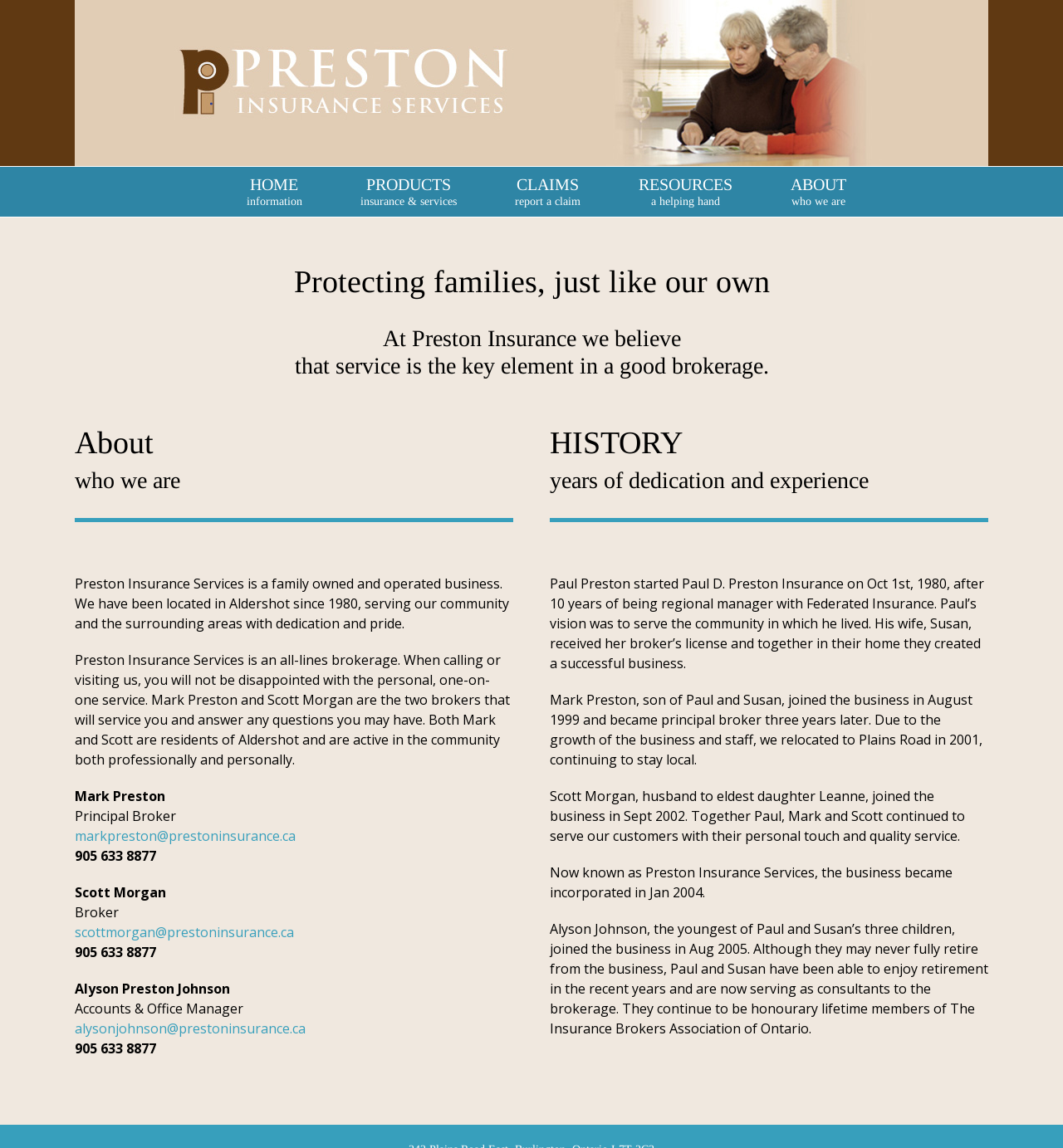Show the bounding box coordinates for the HTML element as described: "markpreston@prestoninsurance.ca".

[0.07, 0.72, 0.278, 0.736]